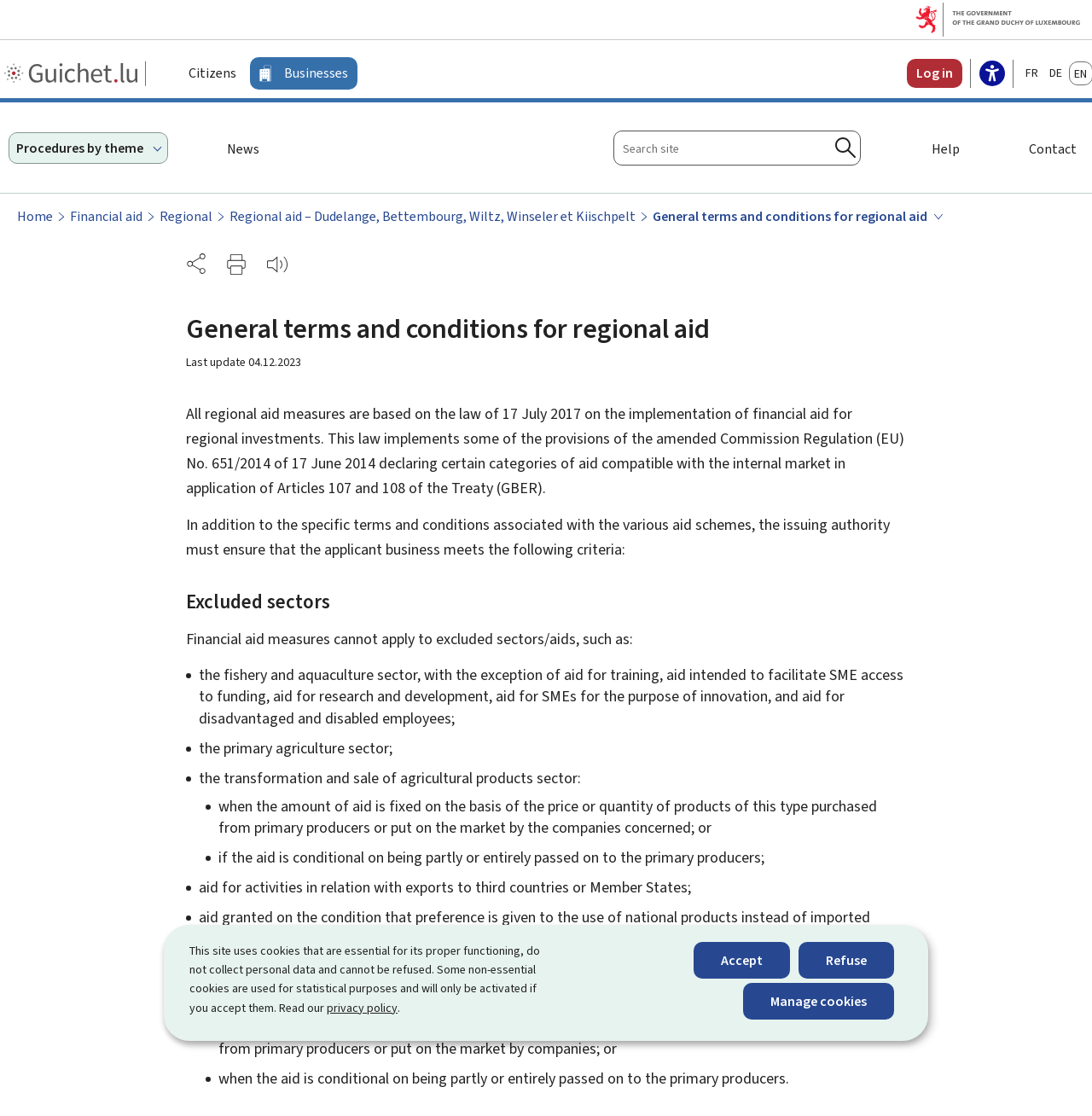Identify the bounding box coordinates for the region of the element that should be clicked to carry out the instruction: "Read news". The bounding box coordinates should be four float numbers between 0 and 1, i.e., [left, top, right, bottom].

[0.201, 0.118, 0.245, 0.147]